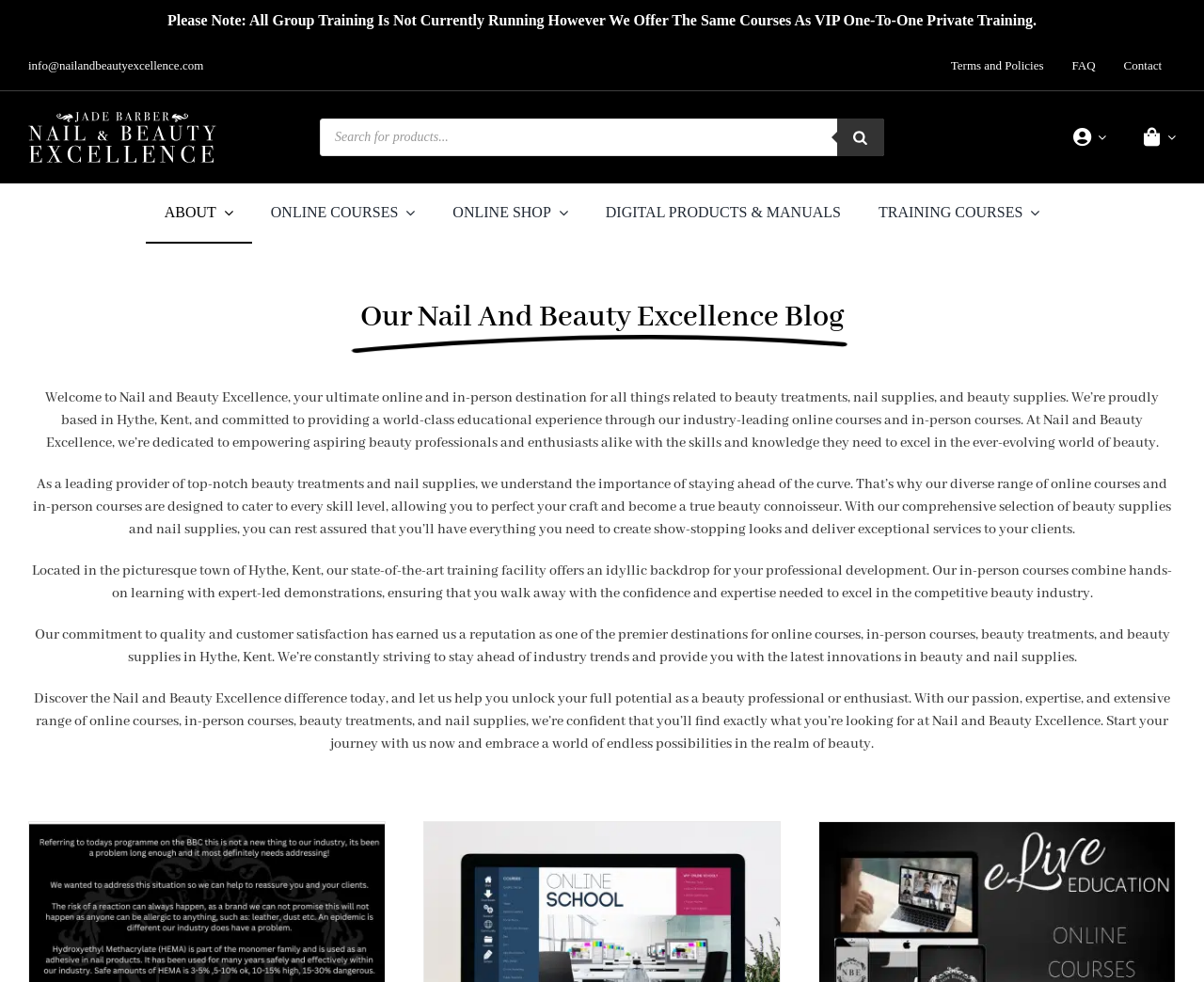From the details in the image, provide a thorough response to the question: What is the location of the company's training facility?

The location of the training facility is mentioned in the webpage's text, stating that it is located in the picturesque town of Hythe, Kent.